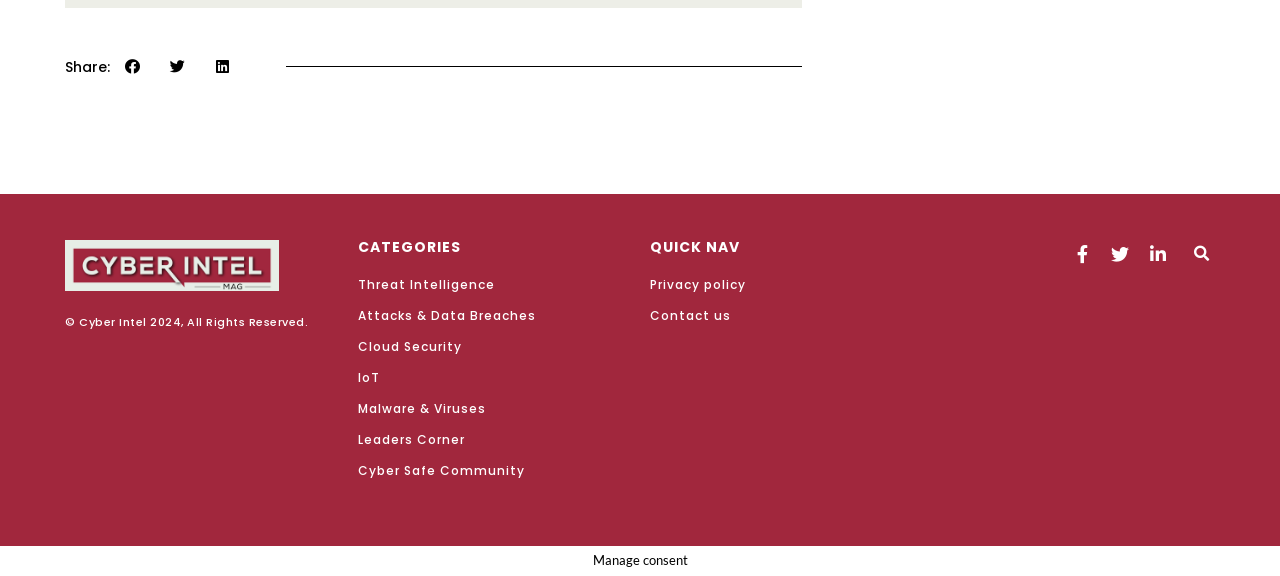Determine the bounding box coordinates for the UI element with the following description: "IoT". The coordinates should be four float numbers between 0 and 1, represented as [left, top, right, bottom].

[0.279, 0.639, 0.492, 0.674]